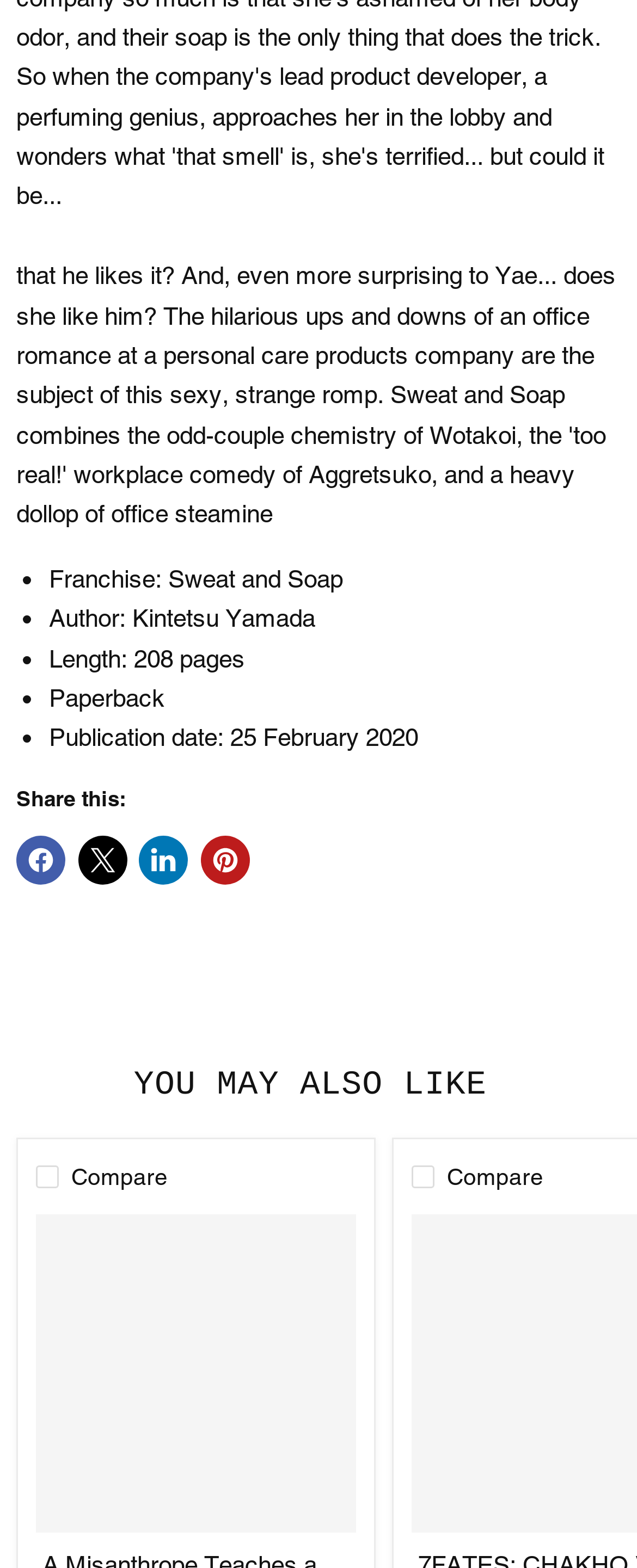Locate the bounding box coordinates of the area to click to fulfill this instruction: "Click on the link to share on Facebook". The bounding box should be presented as four float numbers between 0 and 1, in the order [left, top, right, bottom].

[0.026, 0.533, 0.103, 0.564]